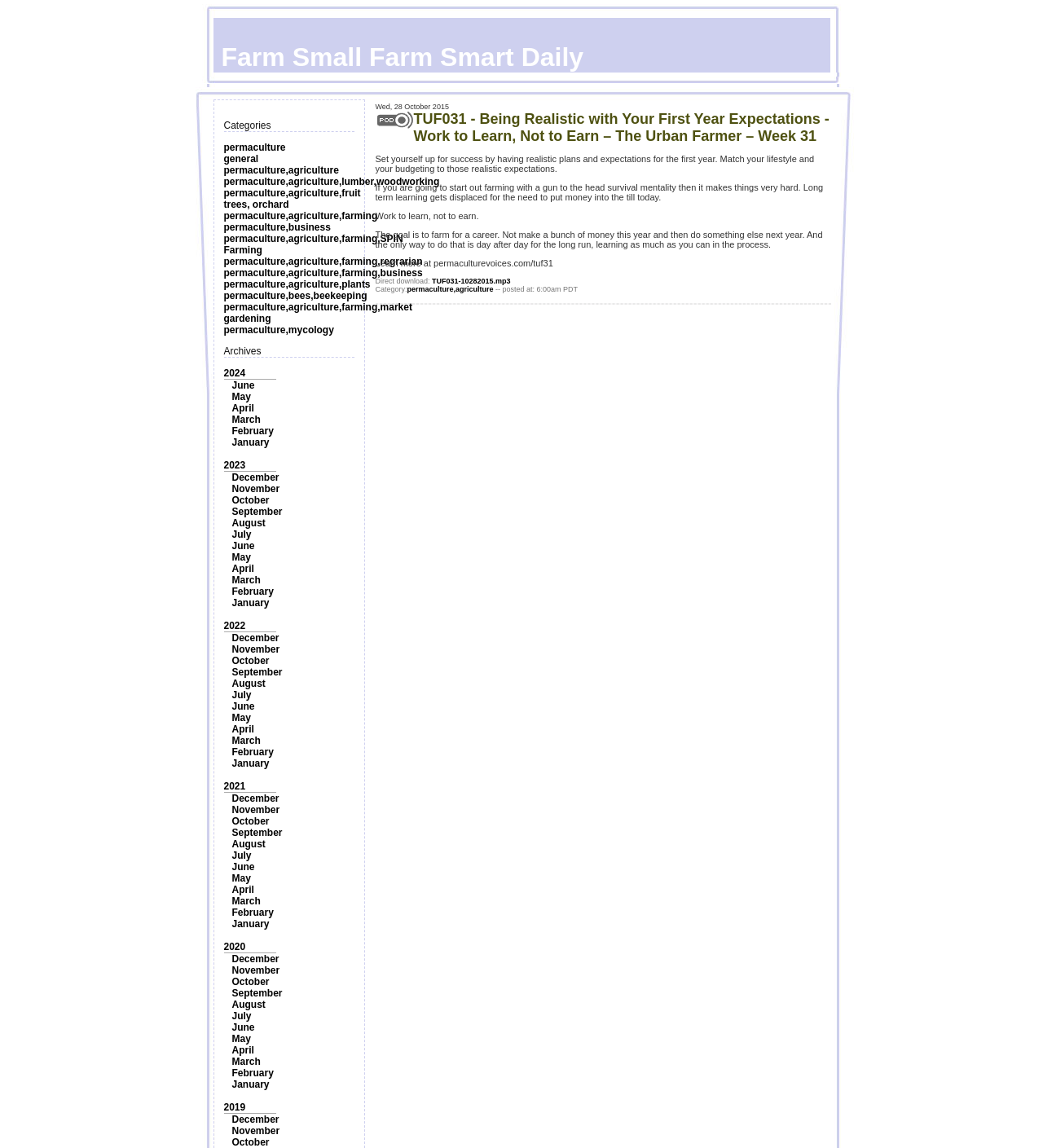Determine the bounding box coordinates of the UI element described below. Use the format (top-left x, top-left y, bottom-right x, bottom-right y) with floating point numbers between 0 and 1: December

[0.222, 0.551, 0.268, 0.561]